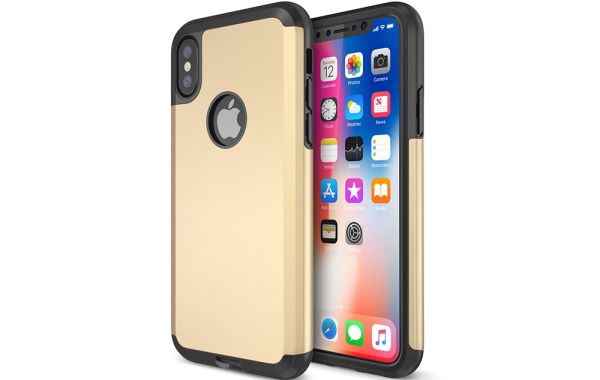Give a complete and detailed account of the image.

The image showcases the Trianium Protanium Series case, designed specifically for the iPhone XS and X. This sleek gold case, complemented by a black edge, combines style with functionality, providing premium protection for your device. The back features a glossy gold finish, while the iconic Apple logo is visible through a circular cutout, emphasizing the phone's original design. The case offers easy access to all ports and buttons, ensuring a seamless user experience. With its modern aesthetic, this case is perfect for those looking to enhance their phone's appearance while safeguarding it from daily wear and tear. Priced at $19.99, it exemplifies both quality and affordability for iPhone users.